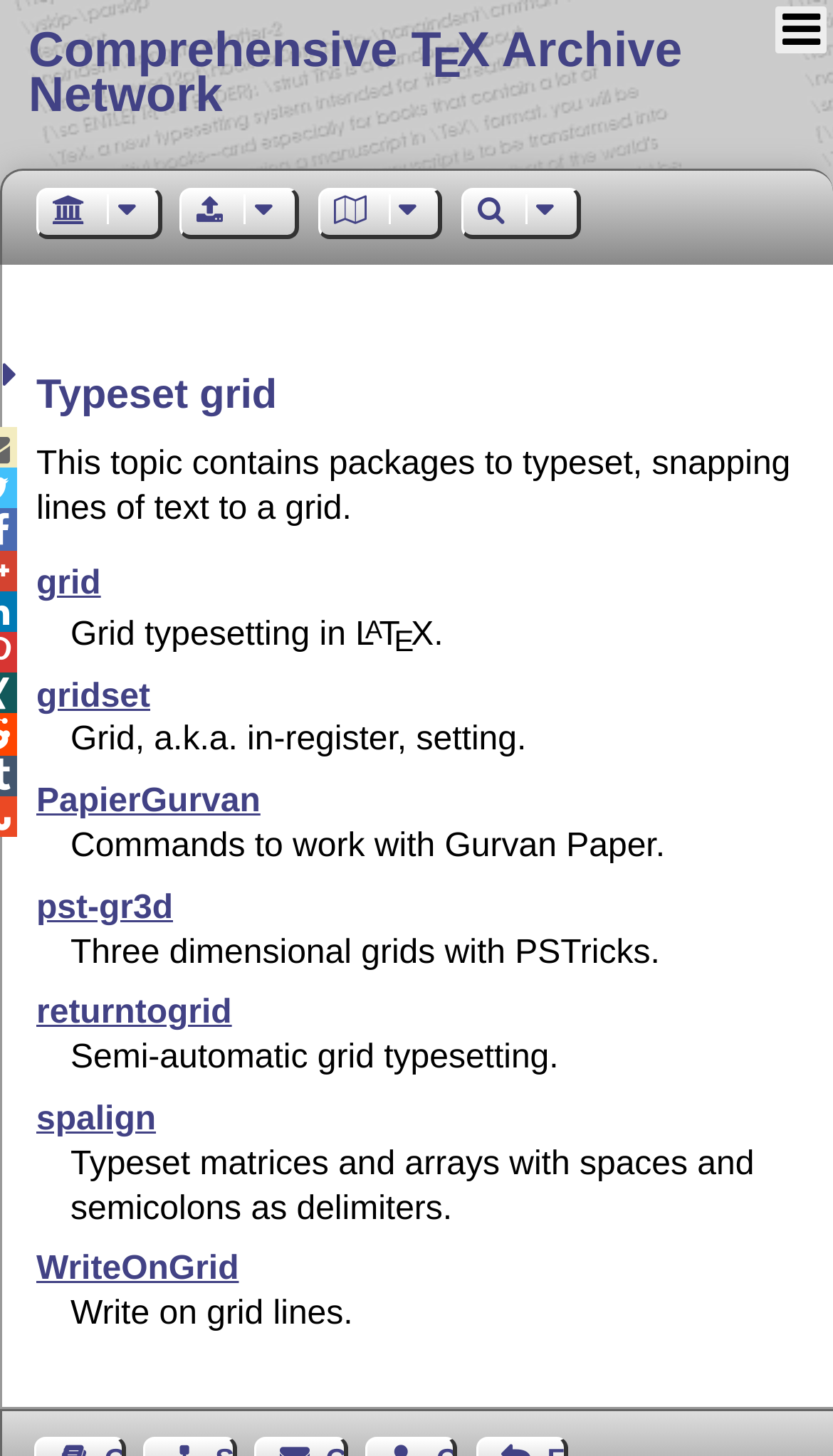Can you find the bounding box coordinates for the element that needs to be clicked to execute this instruction: "Visit WordPress.org"? The coordinates should be given as four float numbers between 0 and 1, i.e., [left, top, right, bottom].

None